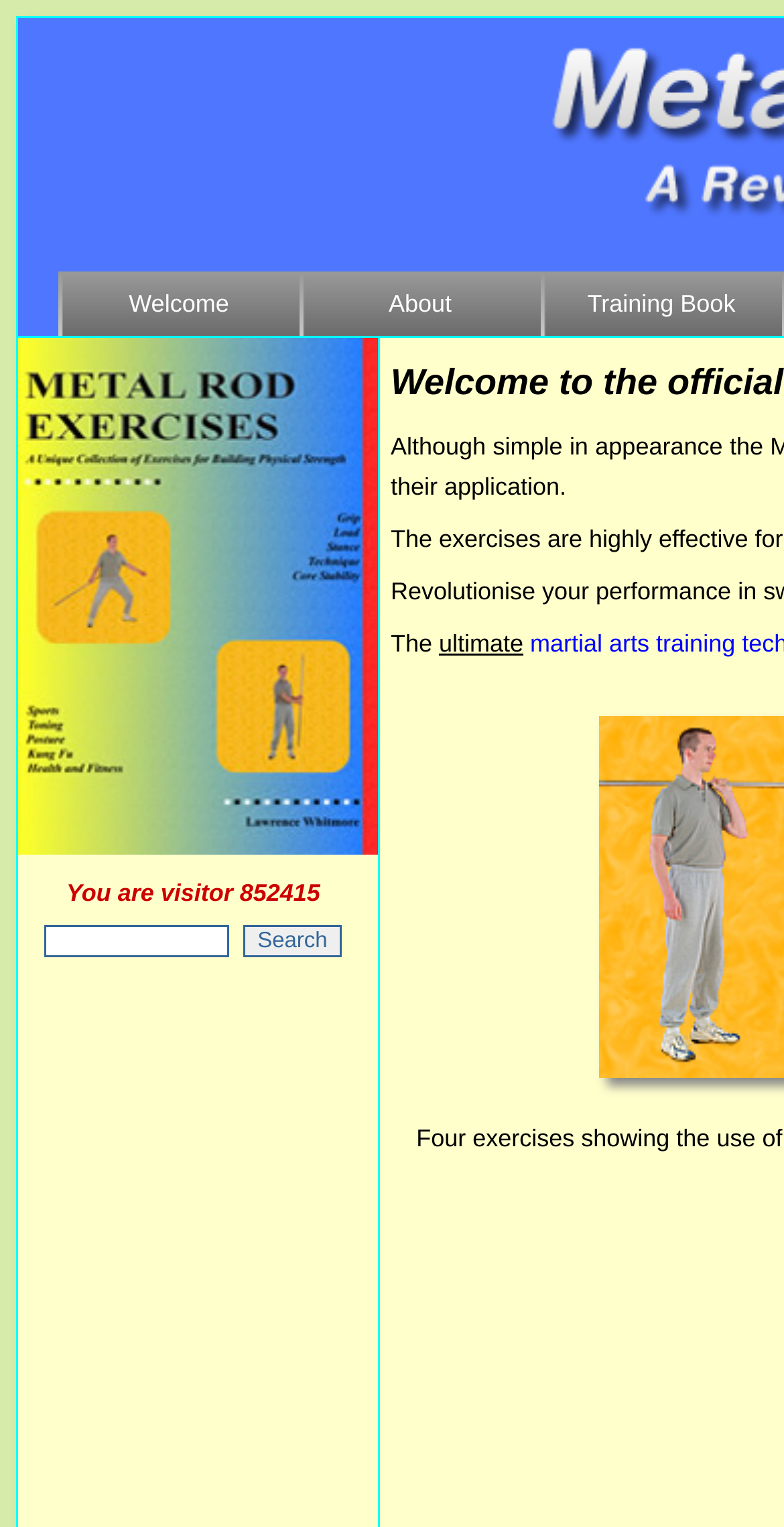Identify the bounding box of the UI element described as follows: "name="btnG" value="Search"". Provide the coordinates as four float numbers in the range of 0 to 1 [left, top, right, bottom].

[0.31, 0.606, 0.436, 0.627]